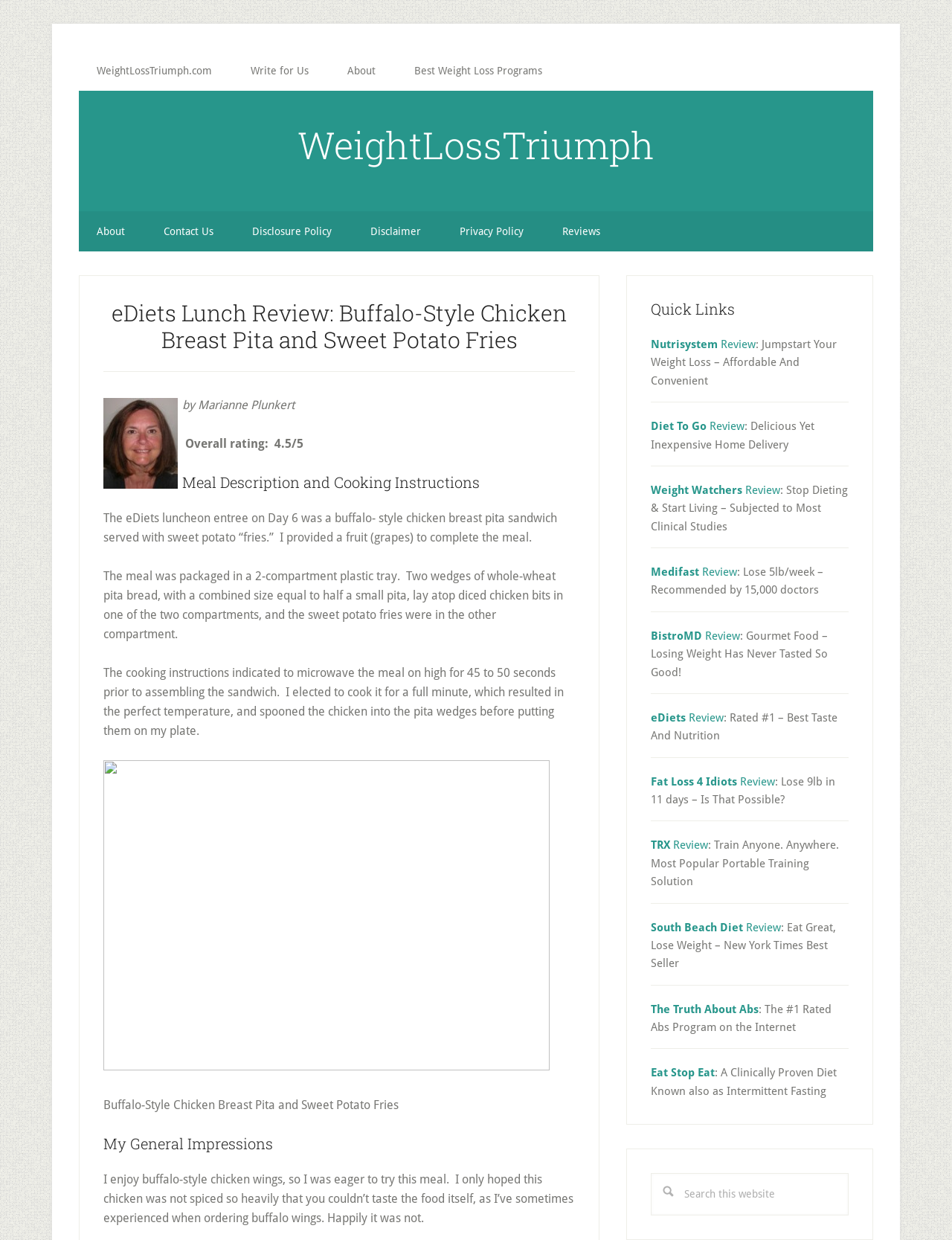Locate the bounding box coordinates of the element's region that should be clicked to carry out the following instruction: "Click on the 'WeightLossTriumph.com' link". The coordinates need to be four float numbers between 0 and 1, i.e., [left, top, right, bottom].

[0.083, 0.041, 0.241, 0.073]